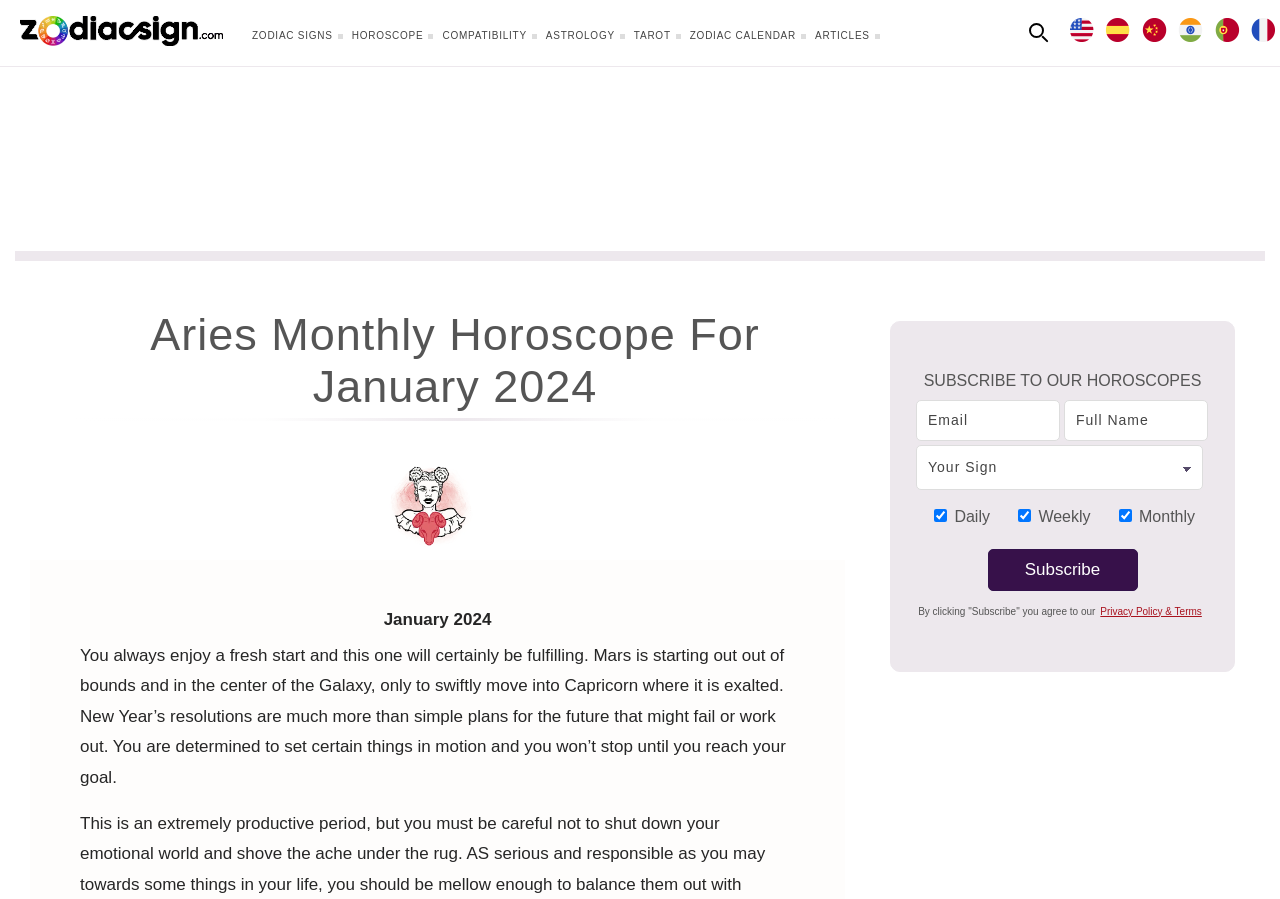Locate the UI element described by name="FNAME" placeholder="Full Name" in the provided webpage screenshot. Return the bounding box coordinates in the format (top-left x, top-left y, bottom-right x, bottom-right y), ensuring all values are between 0 and 1.

[0.831, 0.445, 0.943, 0.49]